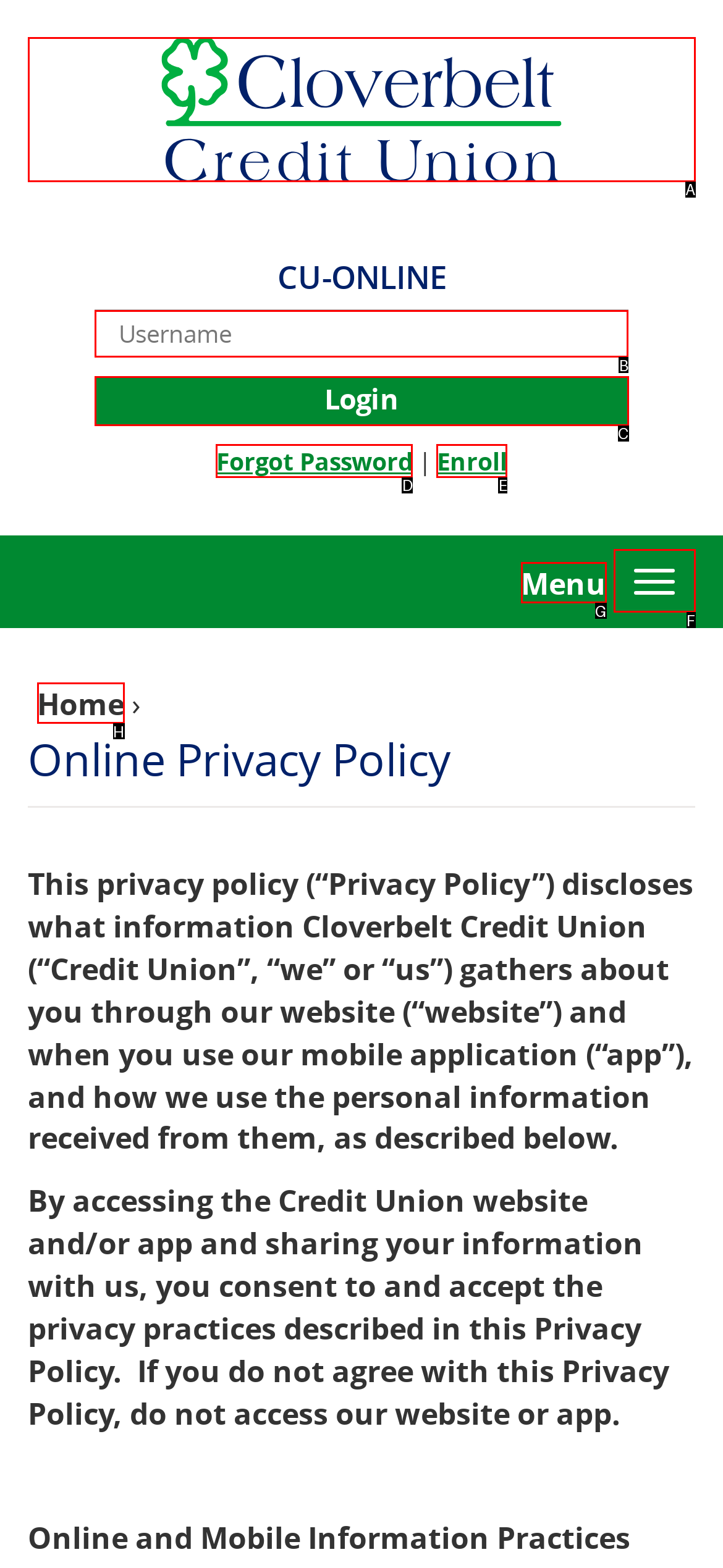Specify which element within the red bounding boxes should be clicked for this task: Enter username Respond with the letter of the correct option.

B